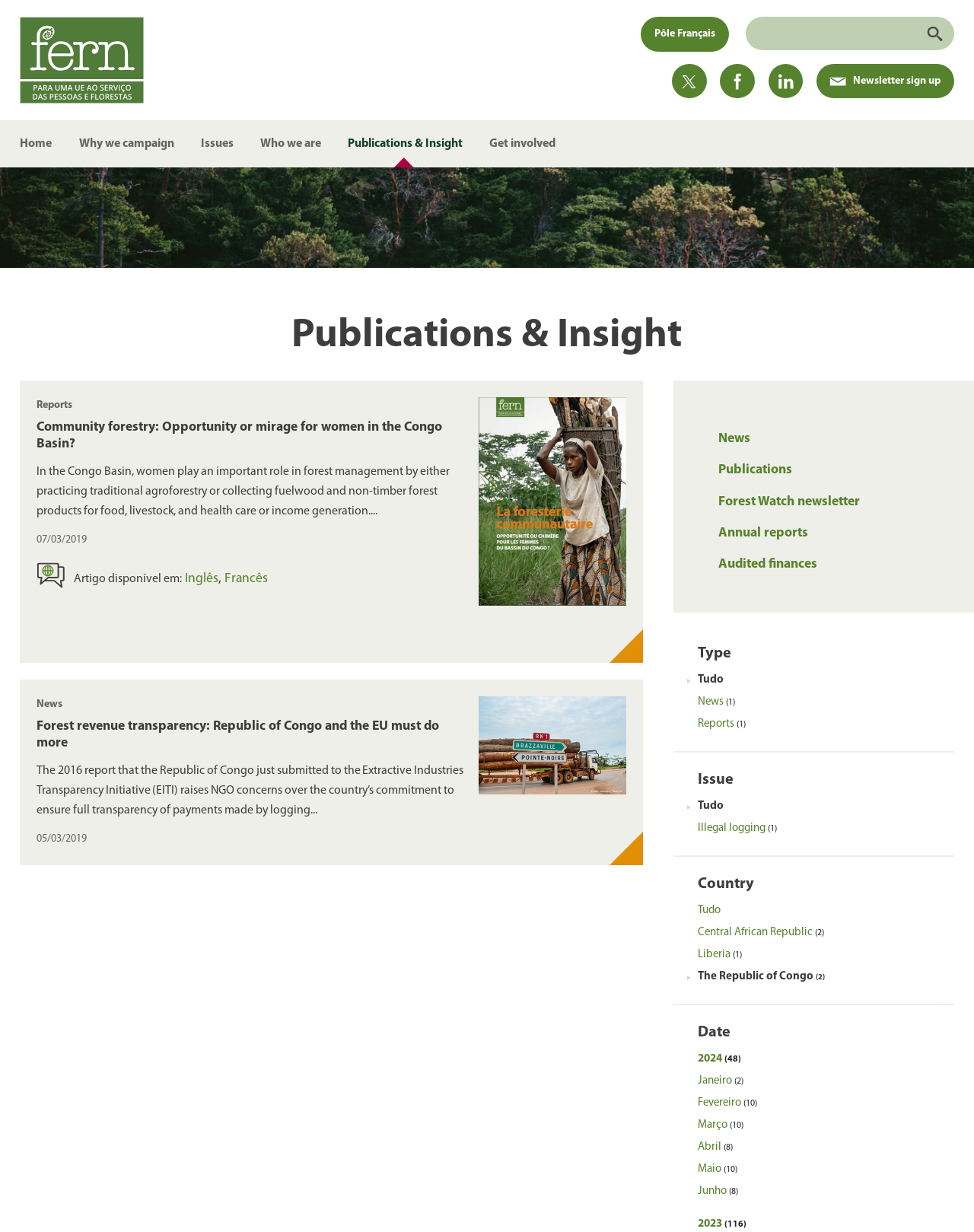What is the country of focus?
Please answer the question with a single word or phrase, referencing the image.

The Republic of Congo